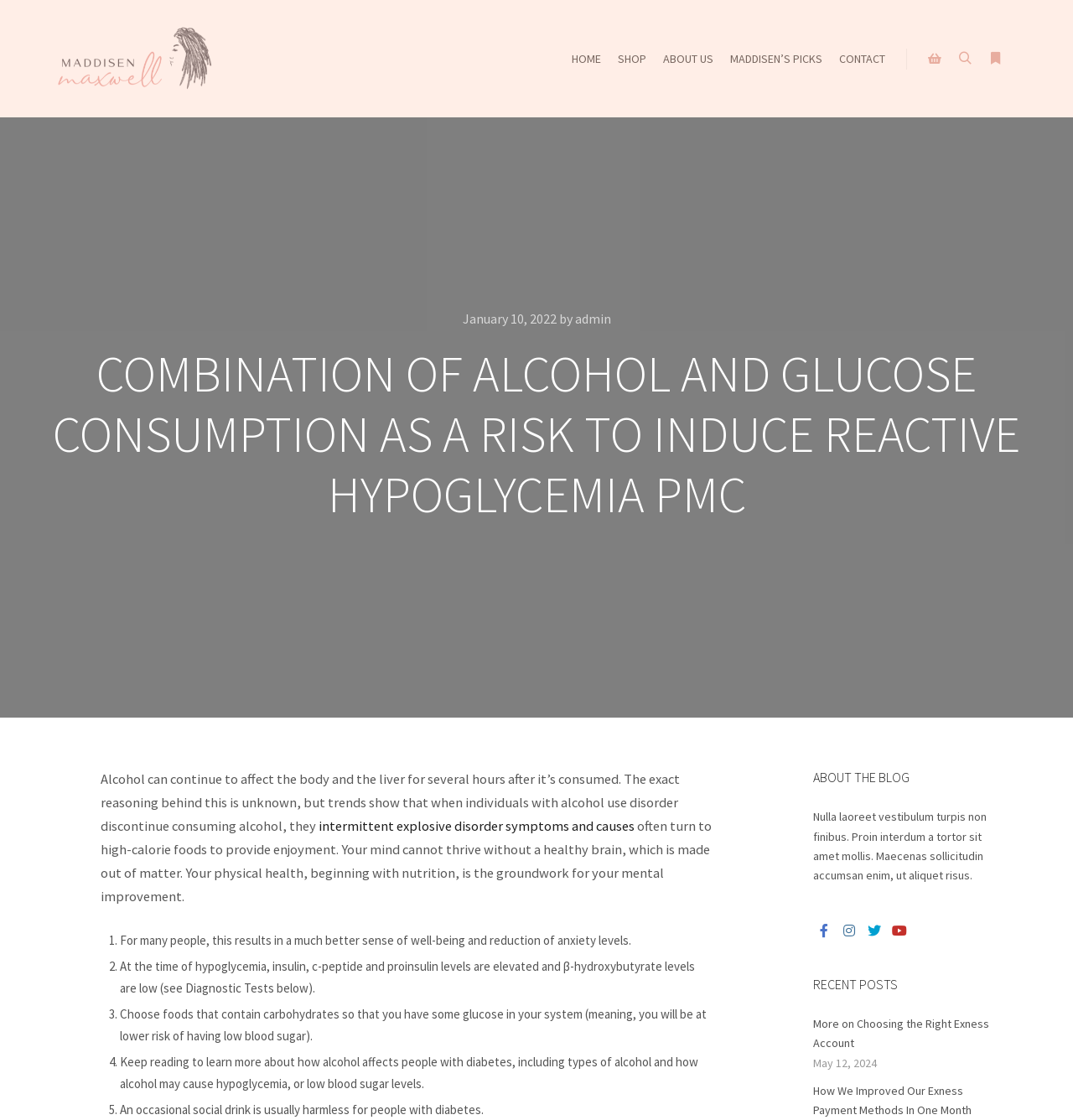Find and specify the bounding box coordinates that correspond to the clickable region for the instruction: "Click the 'HOME' link".

[0.525, 0.0, 0.568, 0.105]